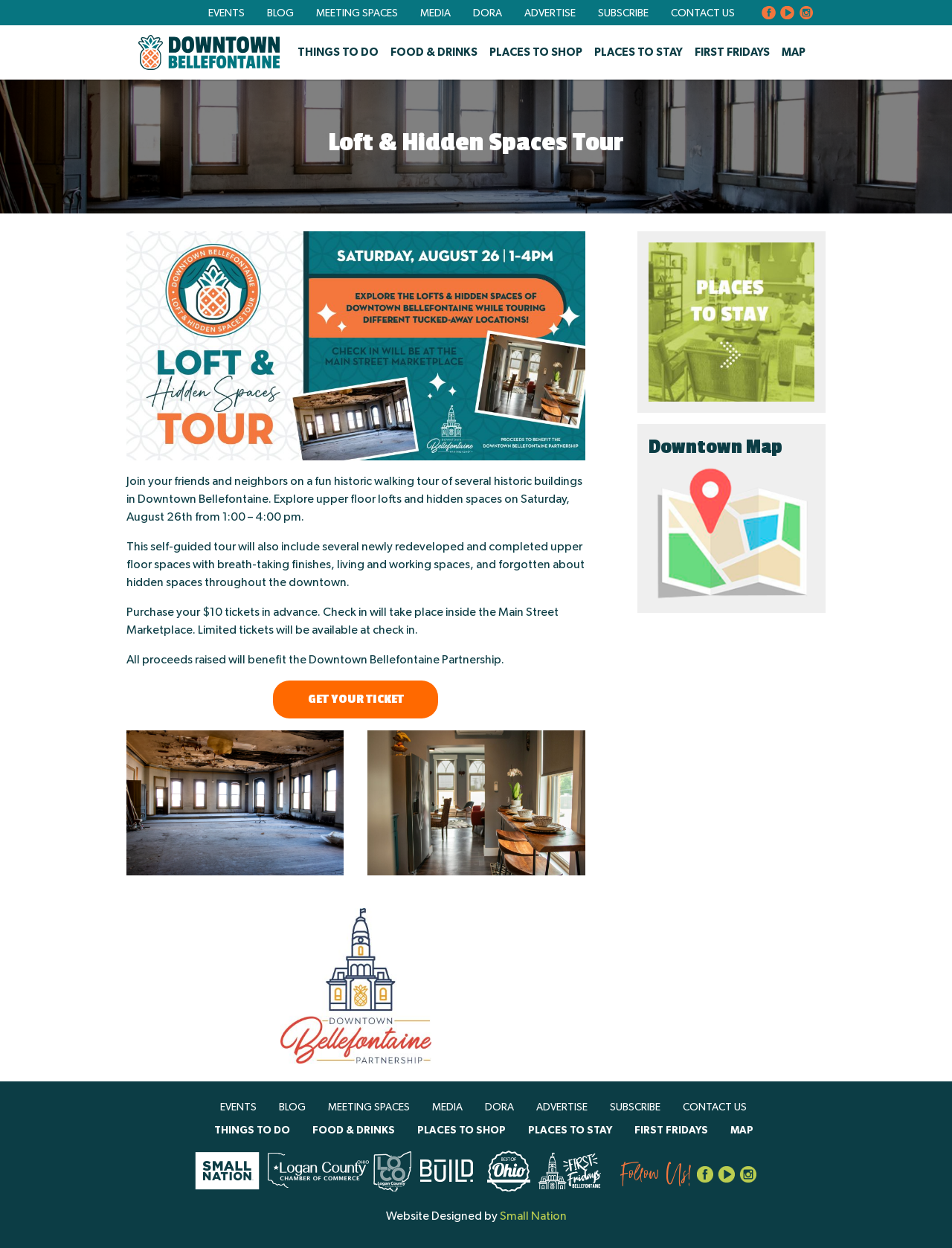Use one word or a short phrase to answer the question provided: 
What is the location of the check-in?

Main Street Marketplace